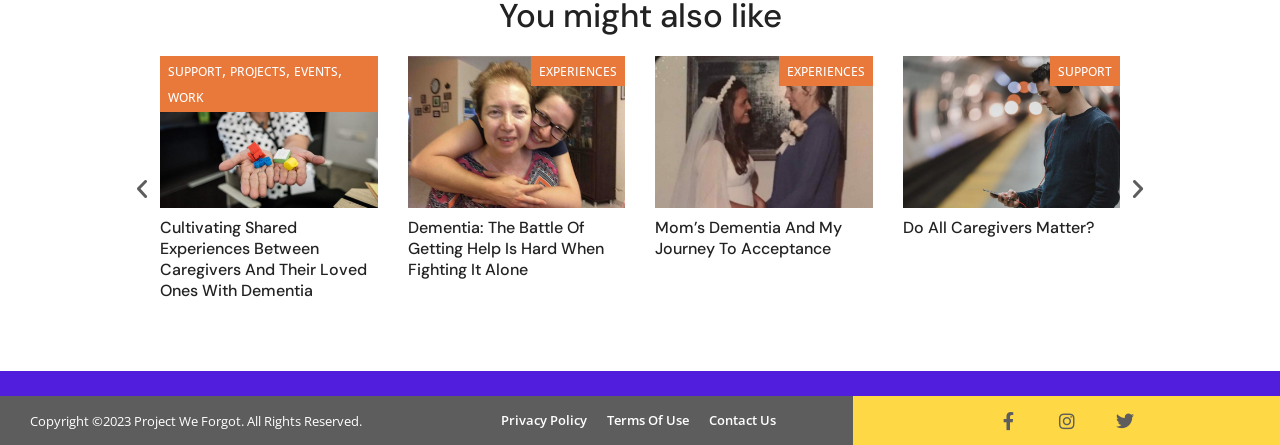Look at the image and give a detailed response to the following question: What is the purpose of the buttons at the bottom of the webpage?

The buttons labeled 'Previous slide' and 'Next slide' are located at the bottom of the webpage, suggesting that they are used for navigation purposes. The 'disabled: True' attribute on the 'Previous slide' button also implies that the user is currently on the first slide, and can navigate to the next slide using the 'Next slide' button.